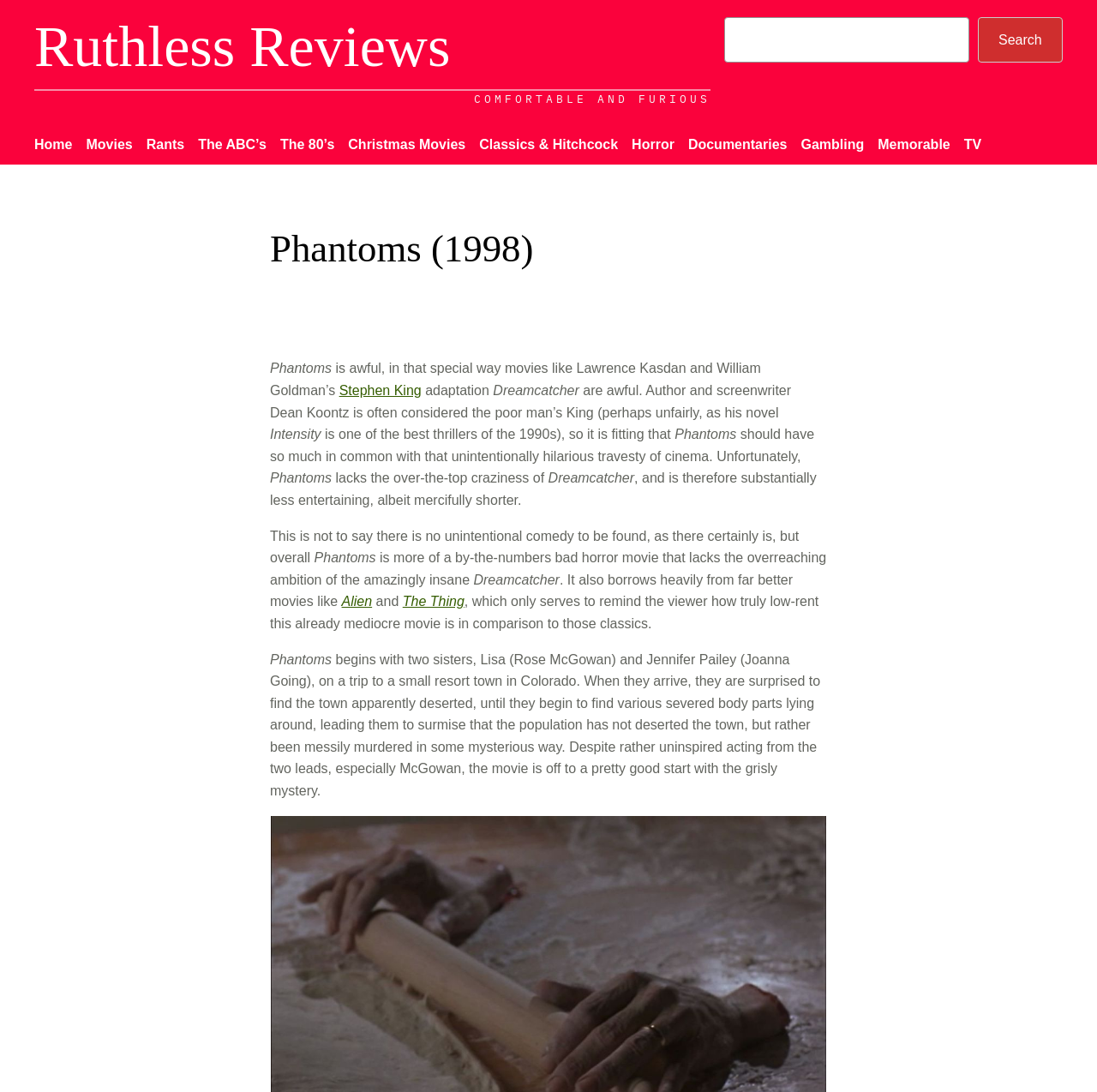Can you give a comprehensive explanation to the question given the content of the image?
What is the name of the resort town in Colorado where the two sisters arrive?

The answer cannot be found on the webpage as the name of the resort town in Colorado is not mentioned in the text.